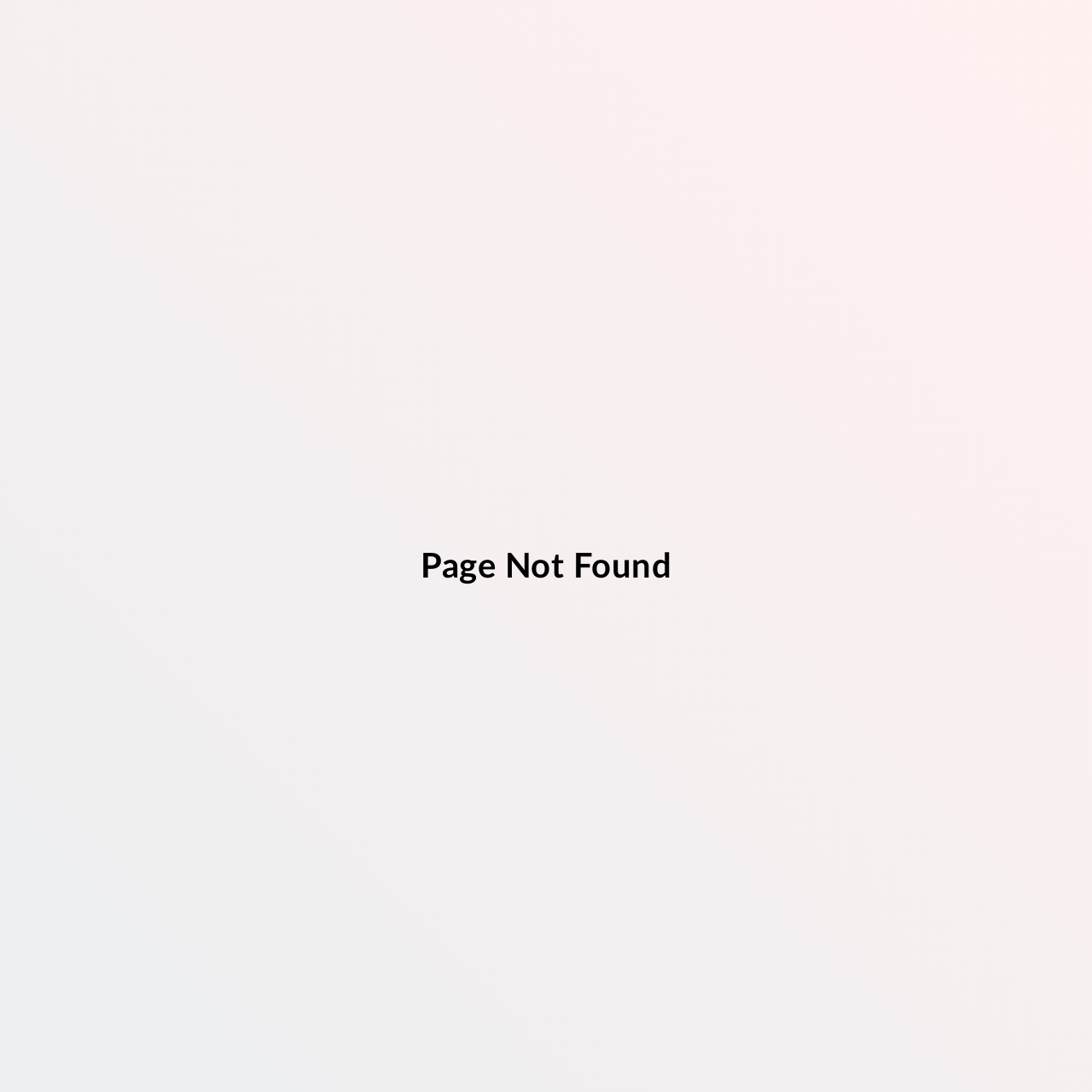Please find the main title text of this webpage.

Page Not Found